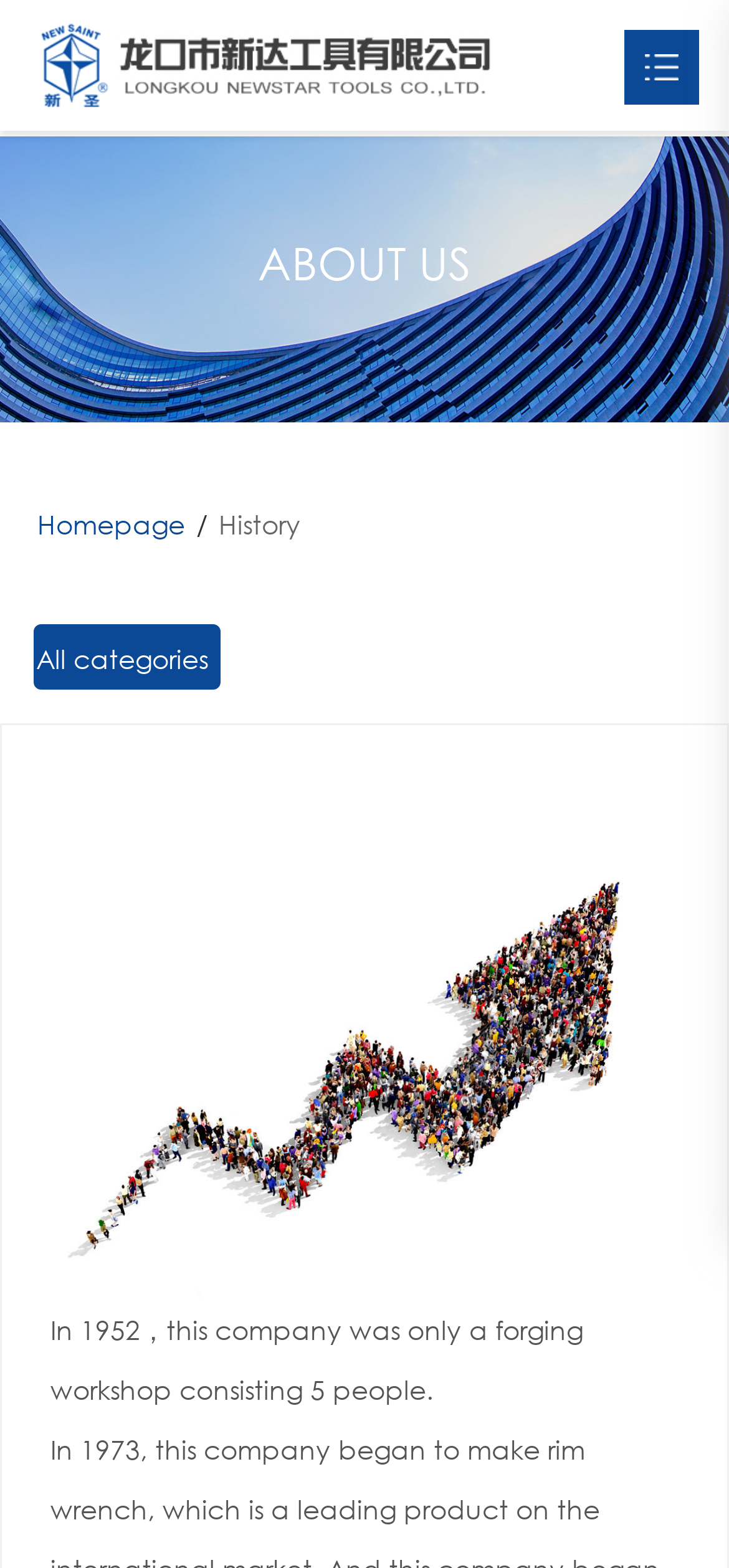What language option is available?
Look at the webpage screenshot and answer the question with a detailed explanation.

I found a link with the text '中文' at the bottom of the menu section, which suggests that the webpage offers a Chinese language option.